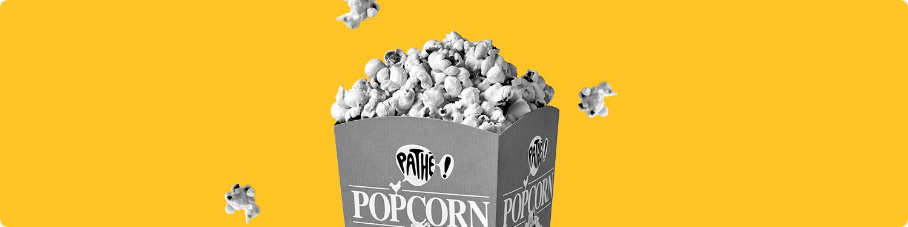Please give a short response to the question using one word or a phrase:
What is overflowing from the box?

Popcorn